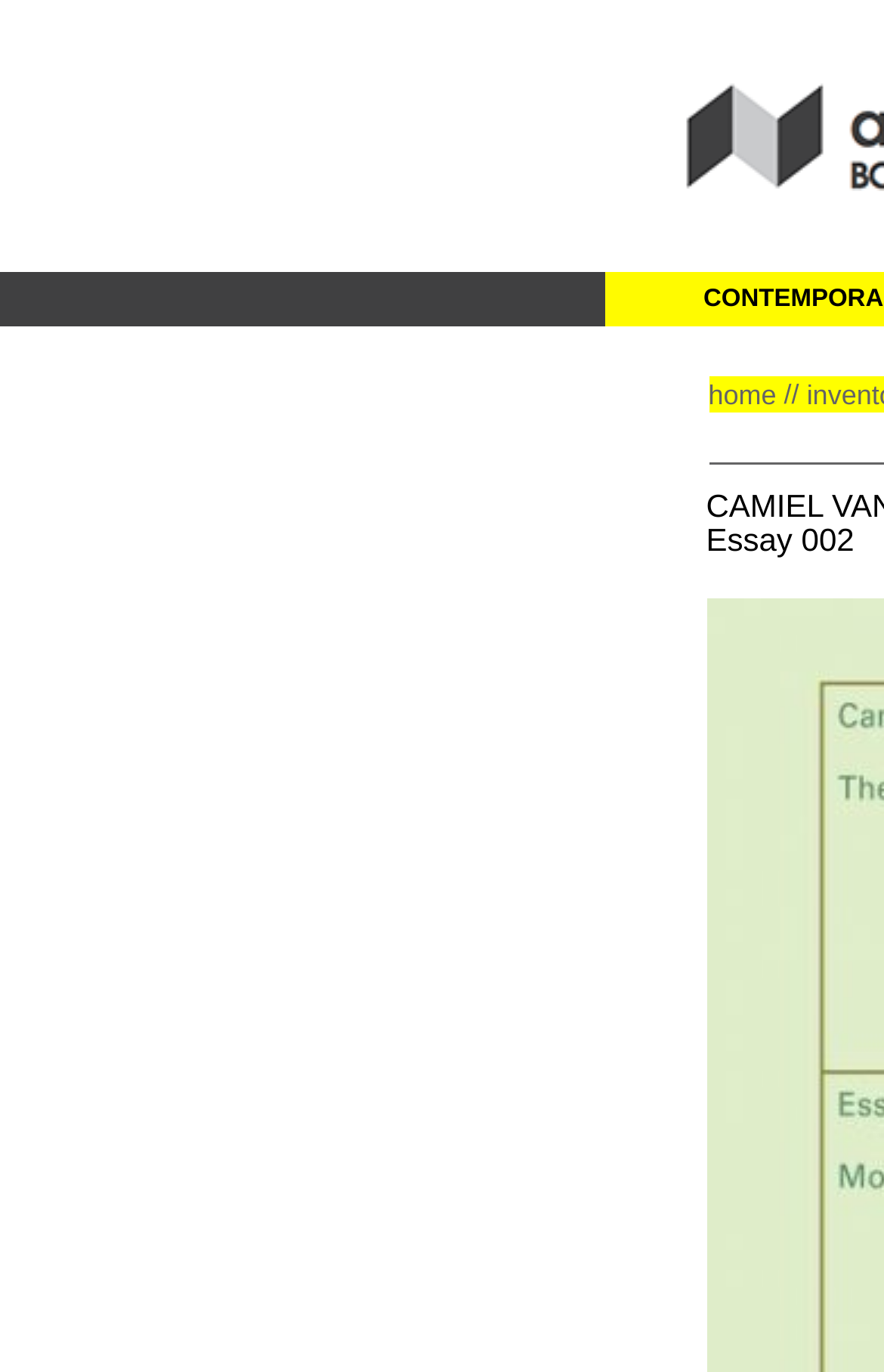Please provide the bounding box coordinates in the format (top-left x, top-left y, bottom-right x, bottom-right y). Remember, all values are floating point numbers between 0 and 1. What is the bounding box coordinate of the region described as: Home

[0.801, 0.272, 0.878, 0.303]